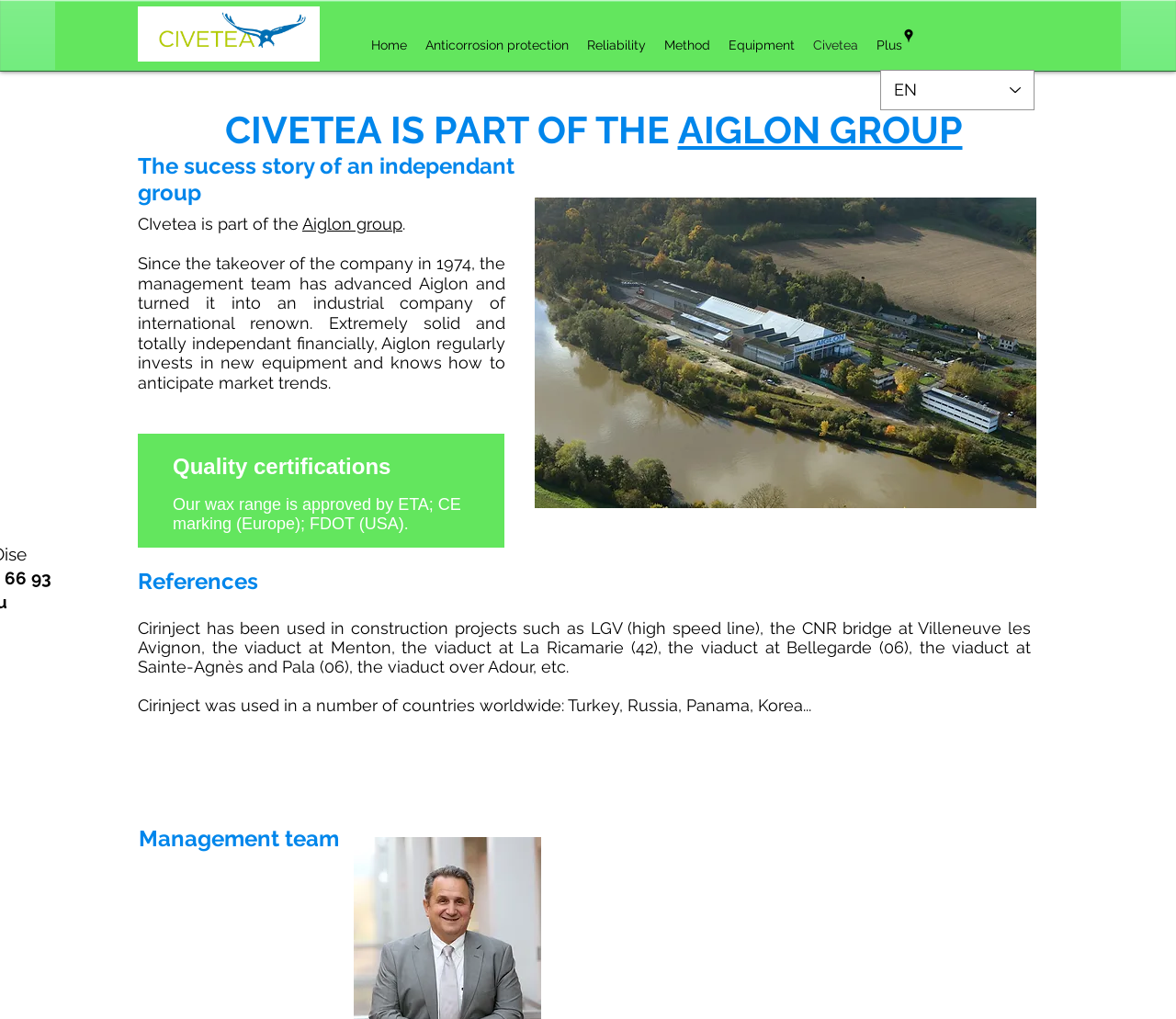What is the name of the group that Civetea is part of?
Based on the image, answer the question with as much detail as possible.

The name of the group that Civetea is part of is obtained from the StaticText 'CIVETEA IS PART OF THE' and the link 'AIGLON GROUP'.